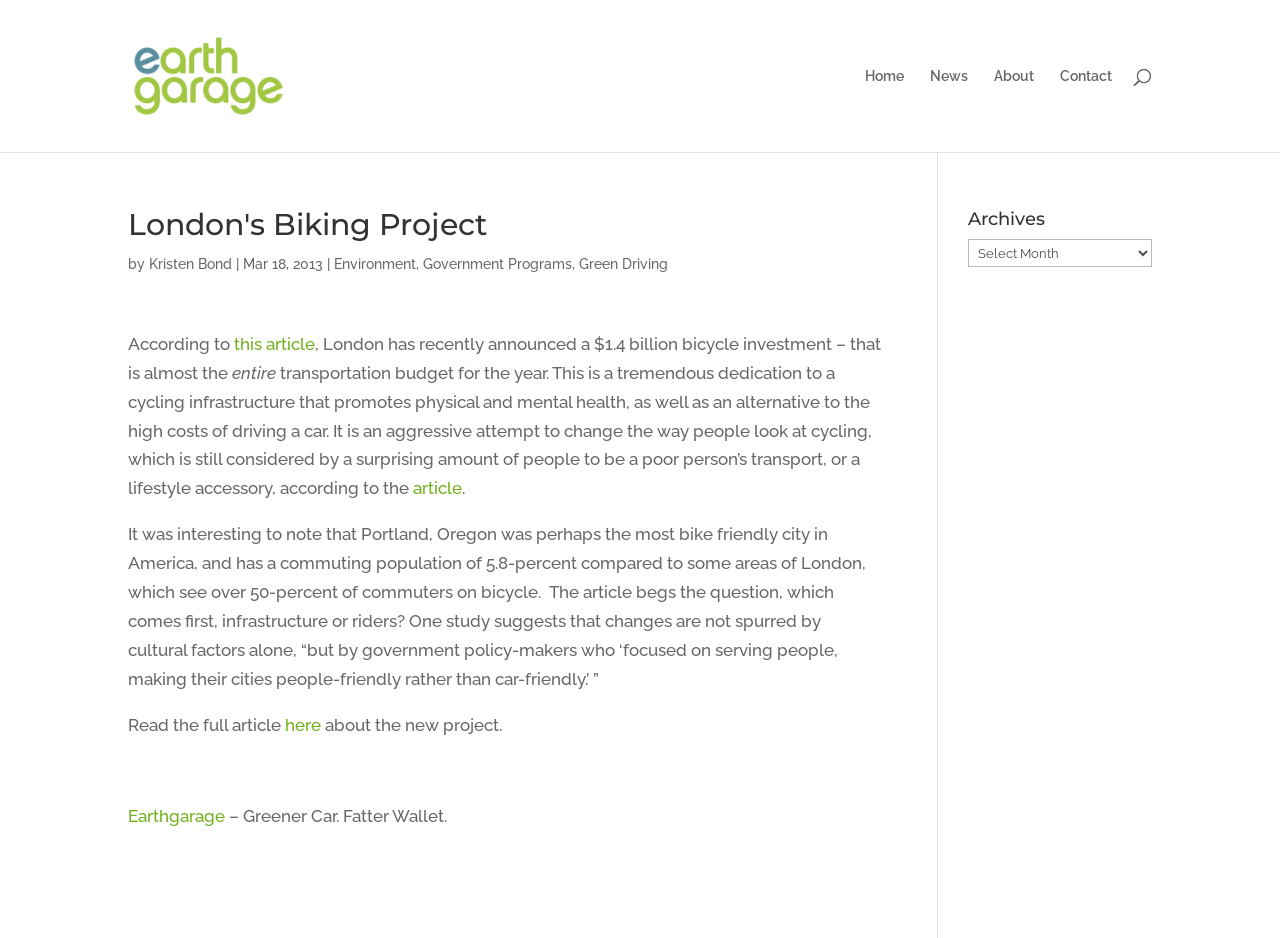Determine the bounding box coordinates of the element that should be clicked to execute the following command: "view news".

[0.727, 0.074, 0.756, 0.162]